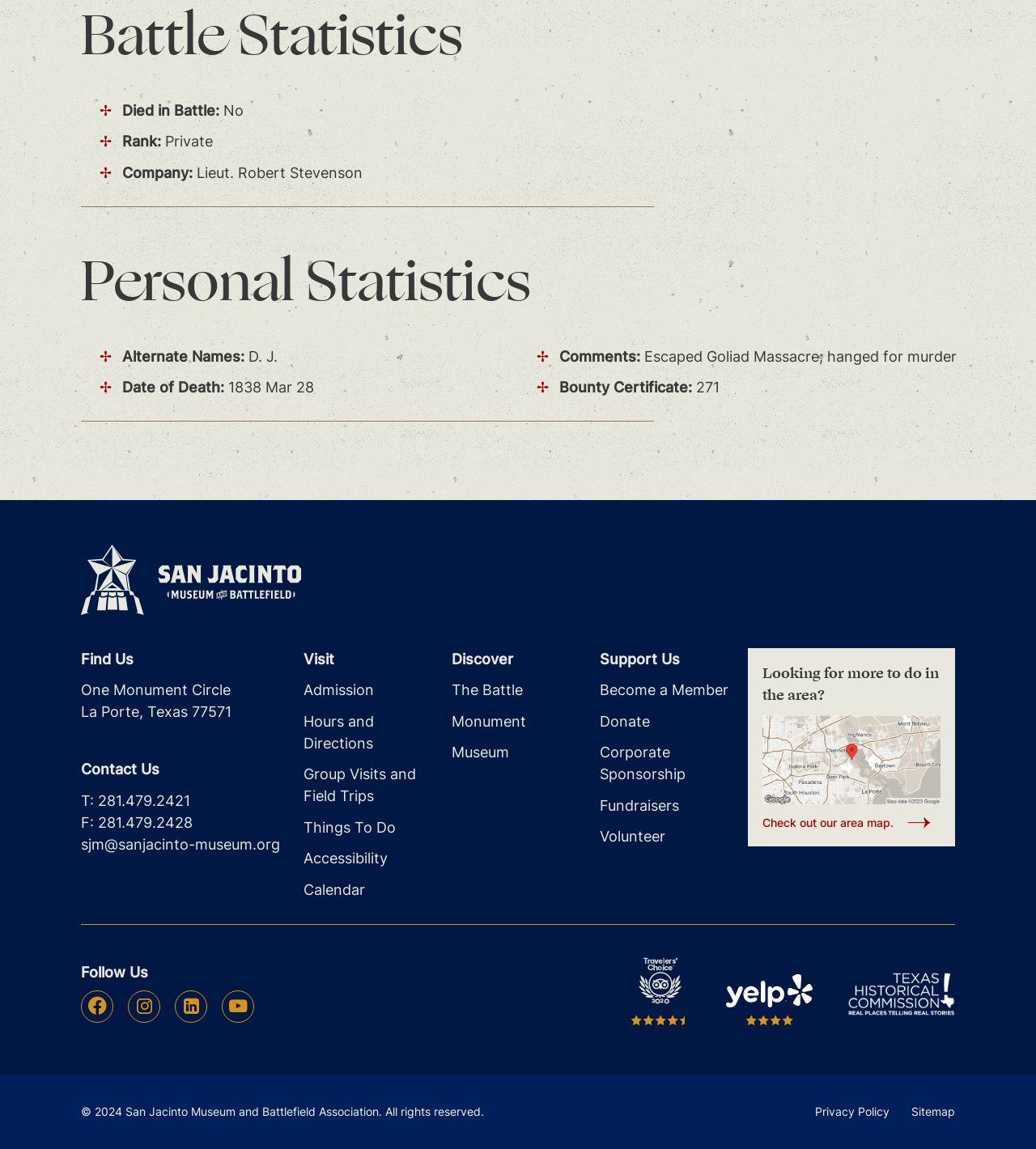Find and provide the bounding box coordinates for the UI element described here: "Hours and Directions". The coordinates should be given as four float numbers between 0 and 1: [left, top, right, bottom].

[0.293, 0.62, 0.361, 0.654]